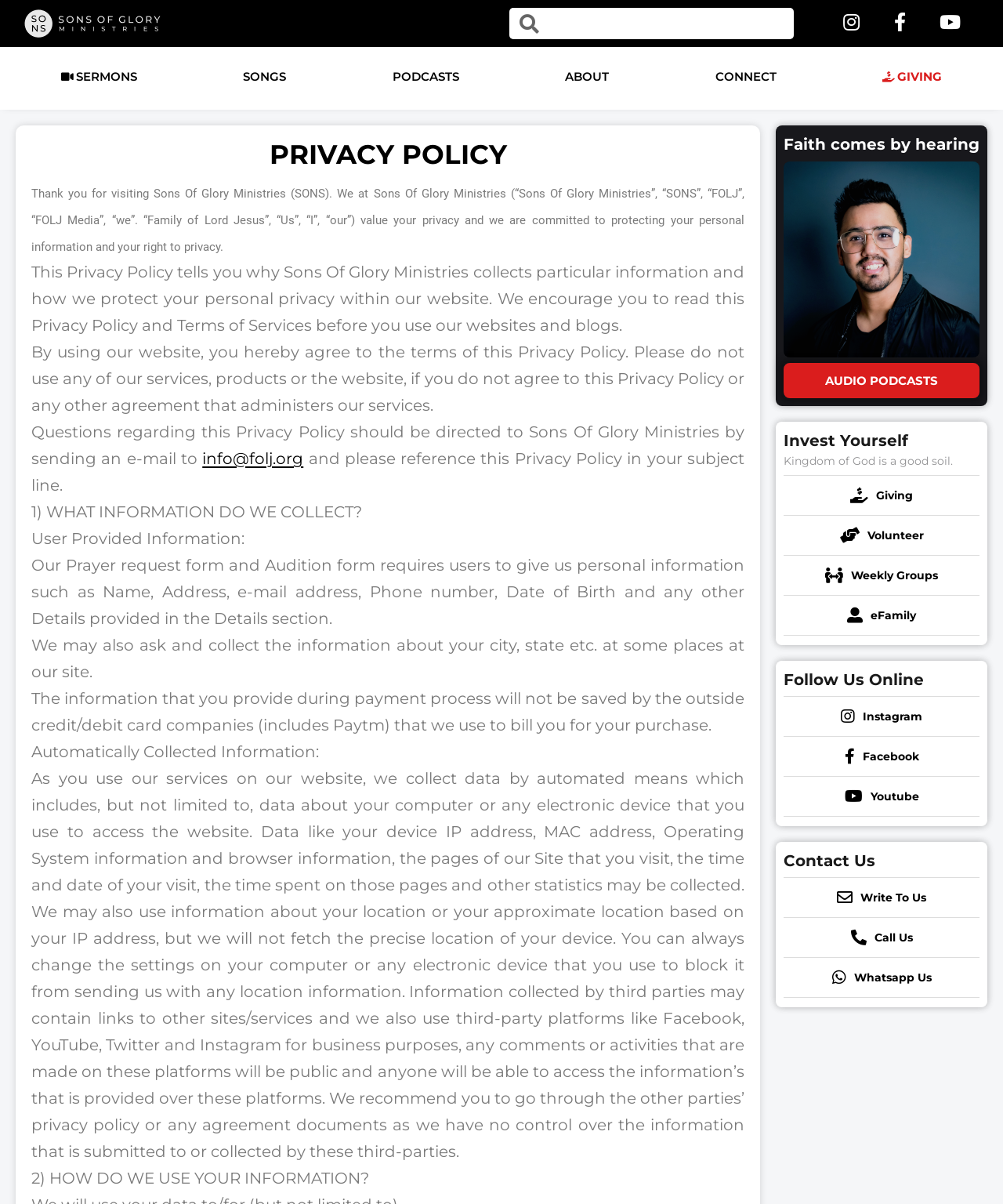Pinpoint the bounding box coordinates of the area that must be clicked to complete this instruction: "Click on SERMONS".

[0.061, 0.058, 0.137, 0.068]